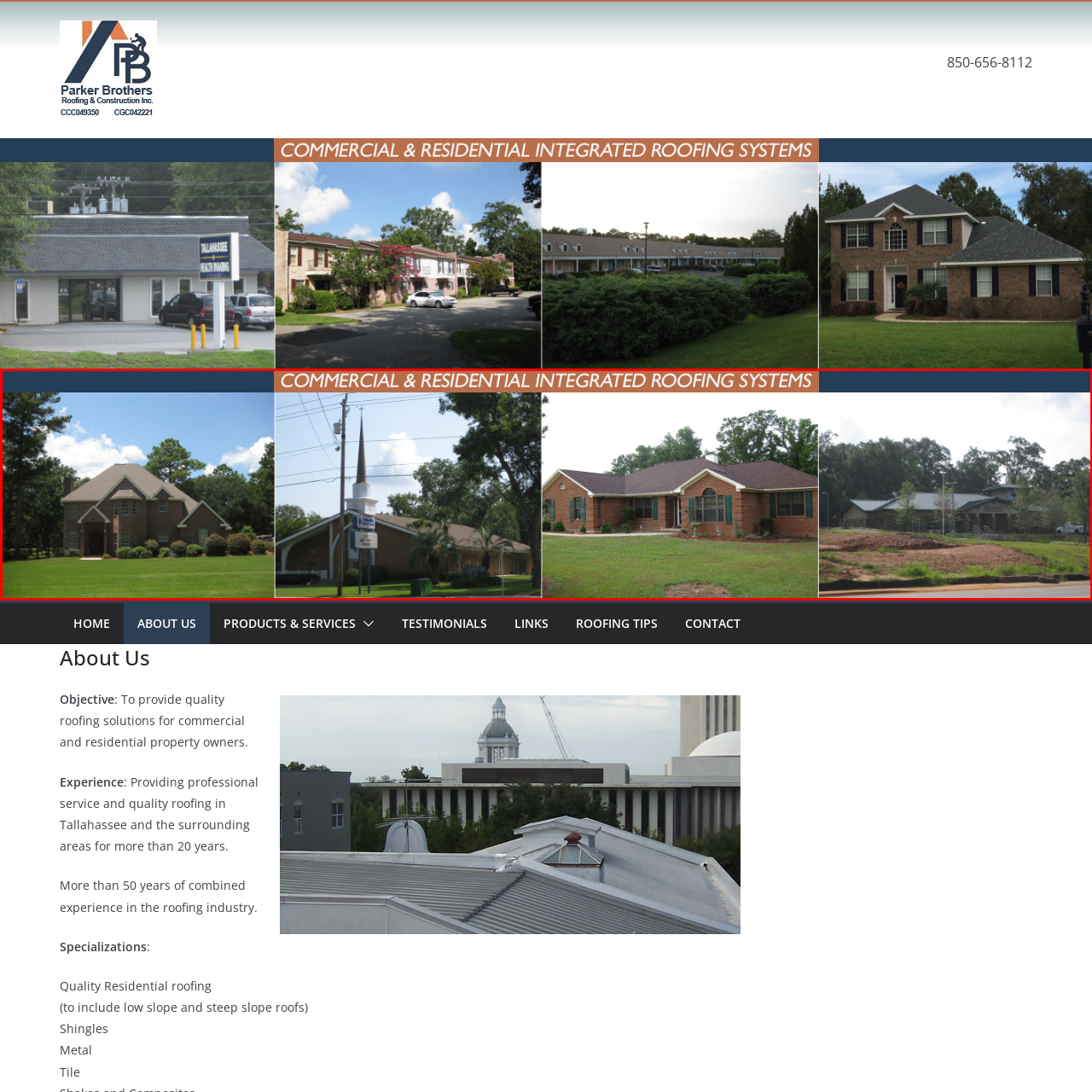Analyze the picture within the red frame, What is the setting of the second image from the left? 
Provide a one-word or one-phrase response.

Lush trees and clear sky